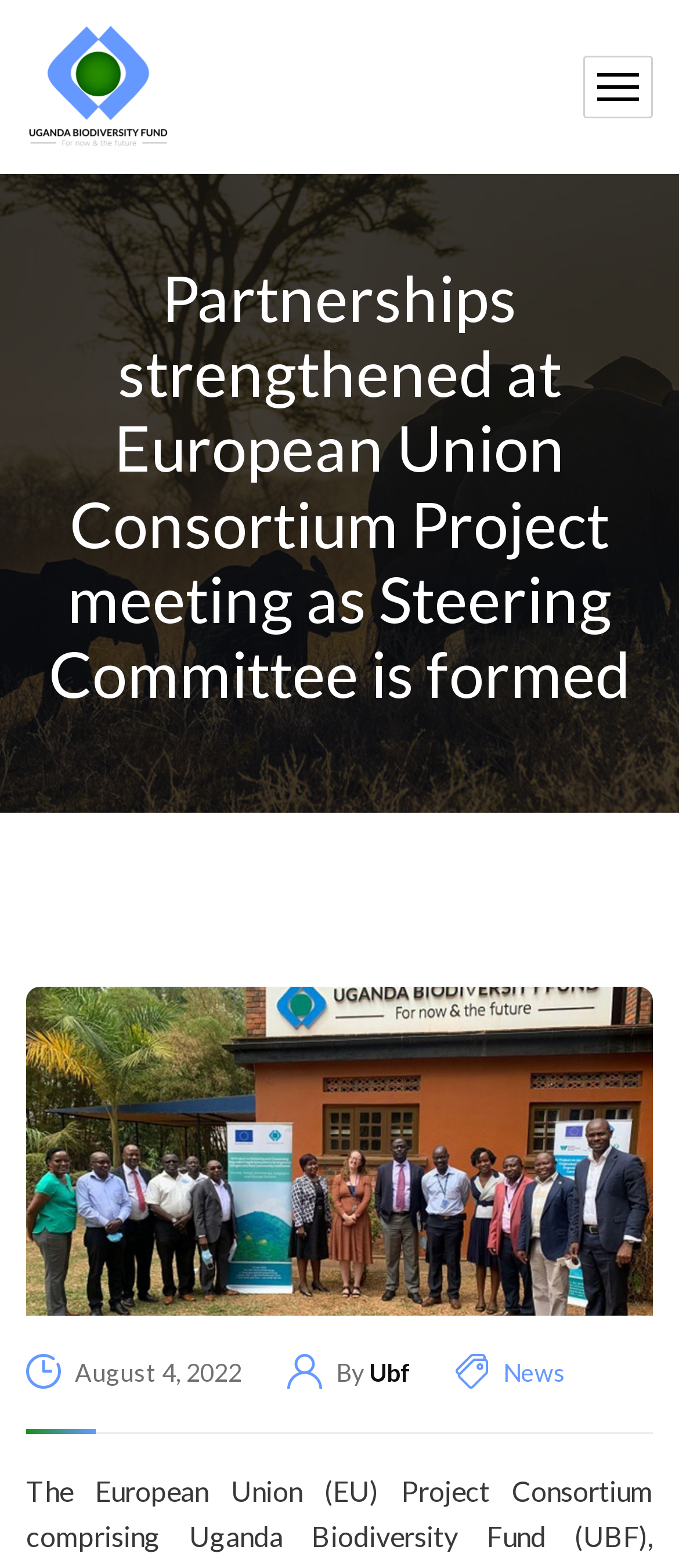Identify the headline of the webpage and generate its text content.

Partnerships strengthened at European Union Consortium Project meeting as Steering Committee is formed